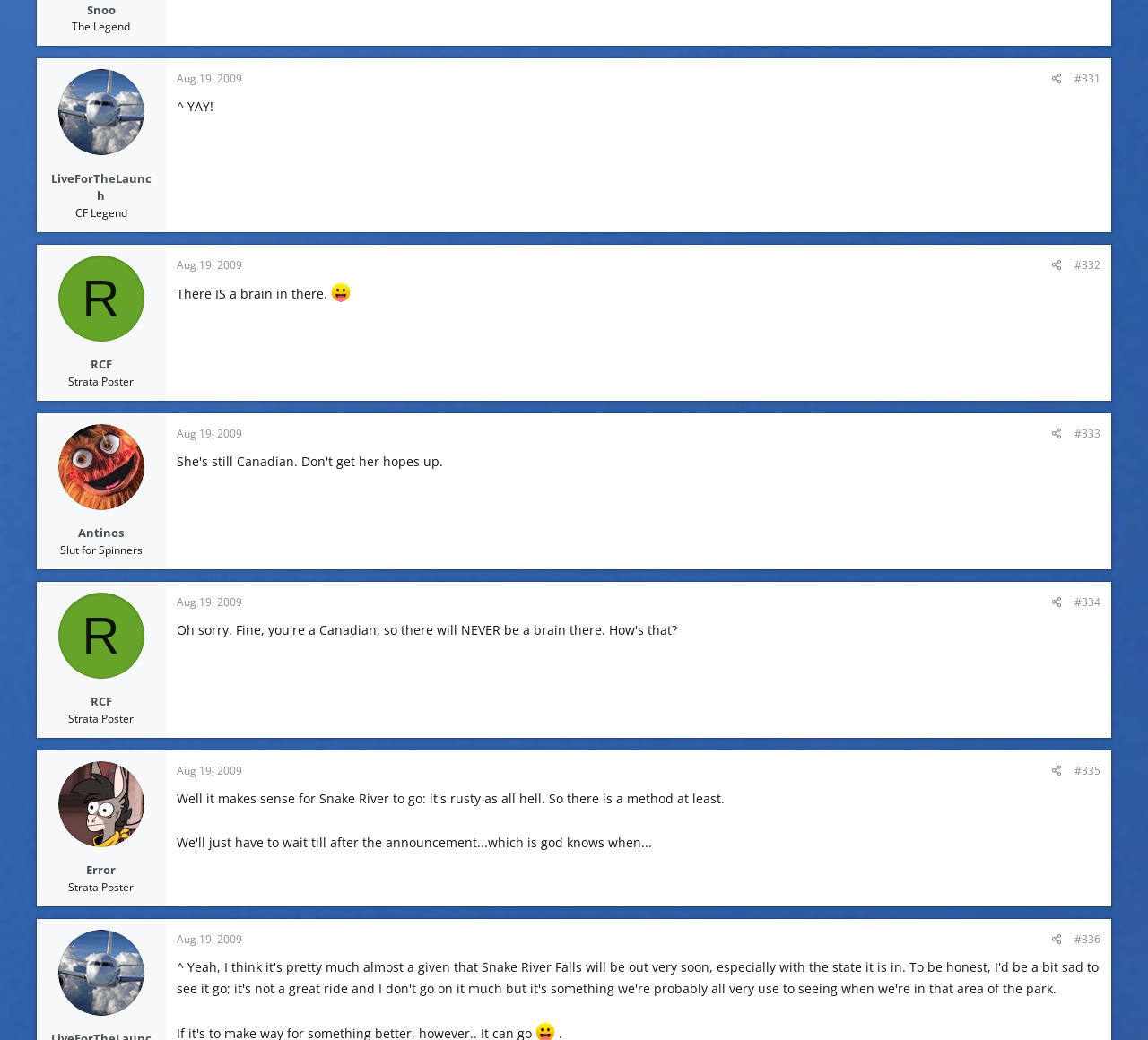What is the date of the second post?
Please provide a detailed and thorough answer to the question.

I examined the second article element and found a time element with the text 'Aug 19, 2009 at 6:43 PM', which indicates the date of the second post.